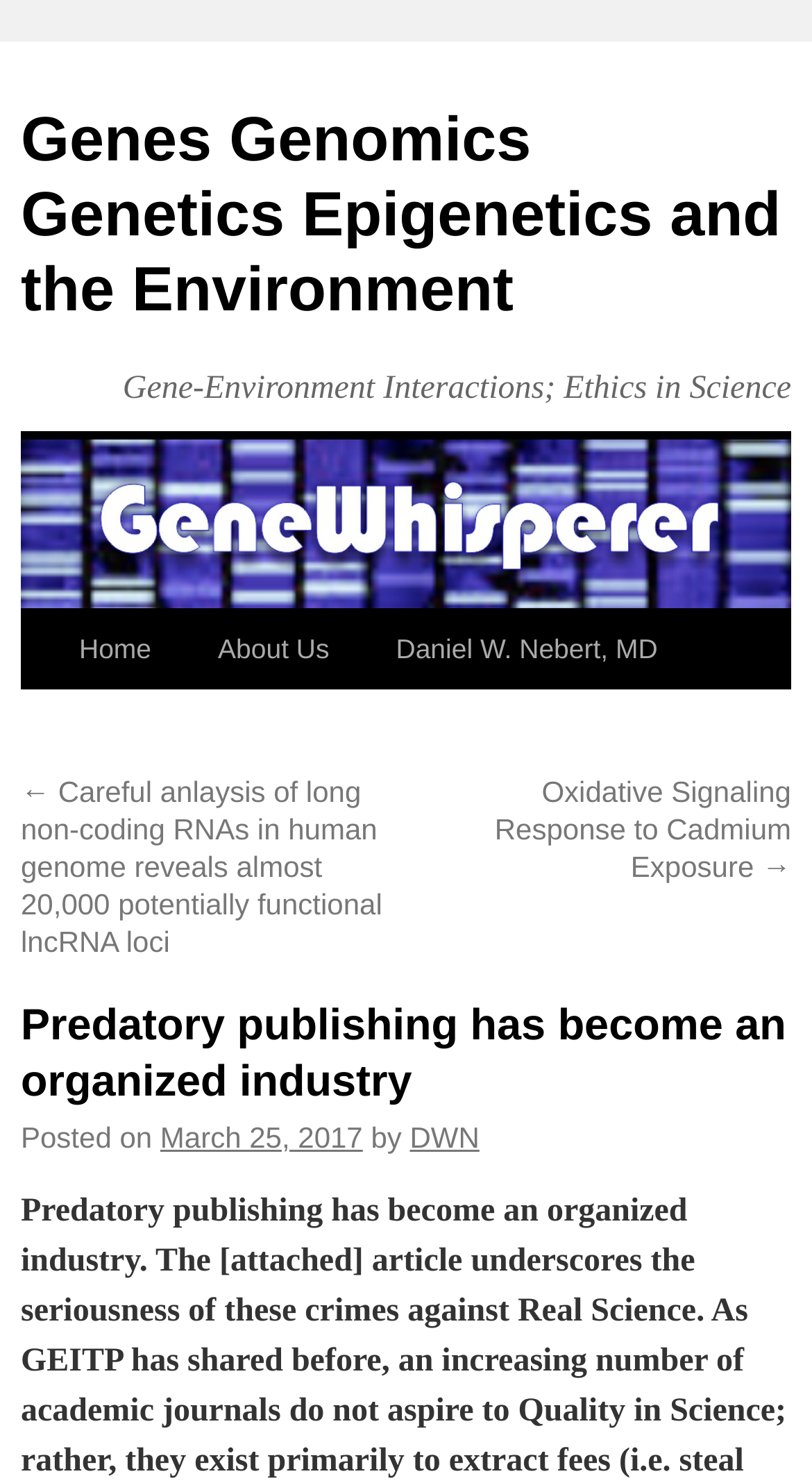Identify the bounding box coordinates of the clickable region necessary to fulfill the following instruction: "view previous article". The bounding box coordinates should be four float numbers between 0 and 1, i.e., [left, top, right, bottom].

[0.026, 0.523, 0.471, 0.646]